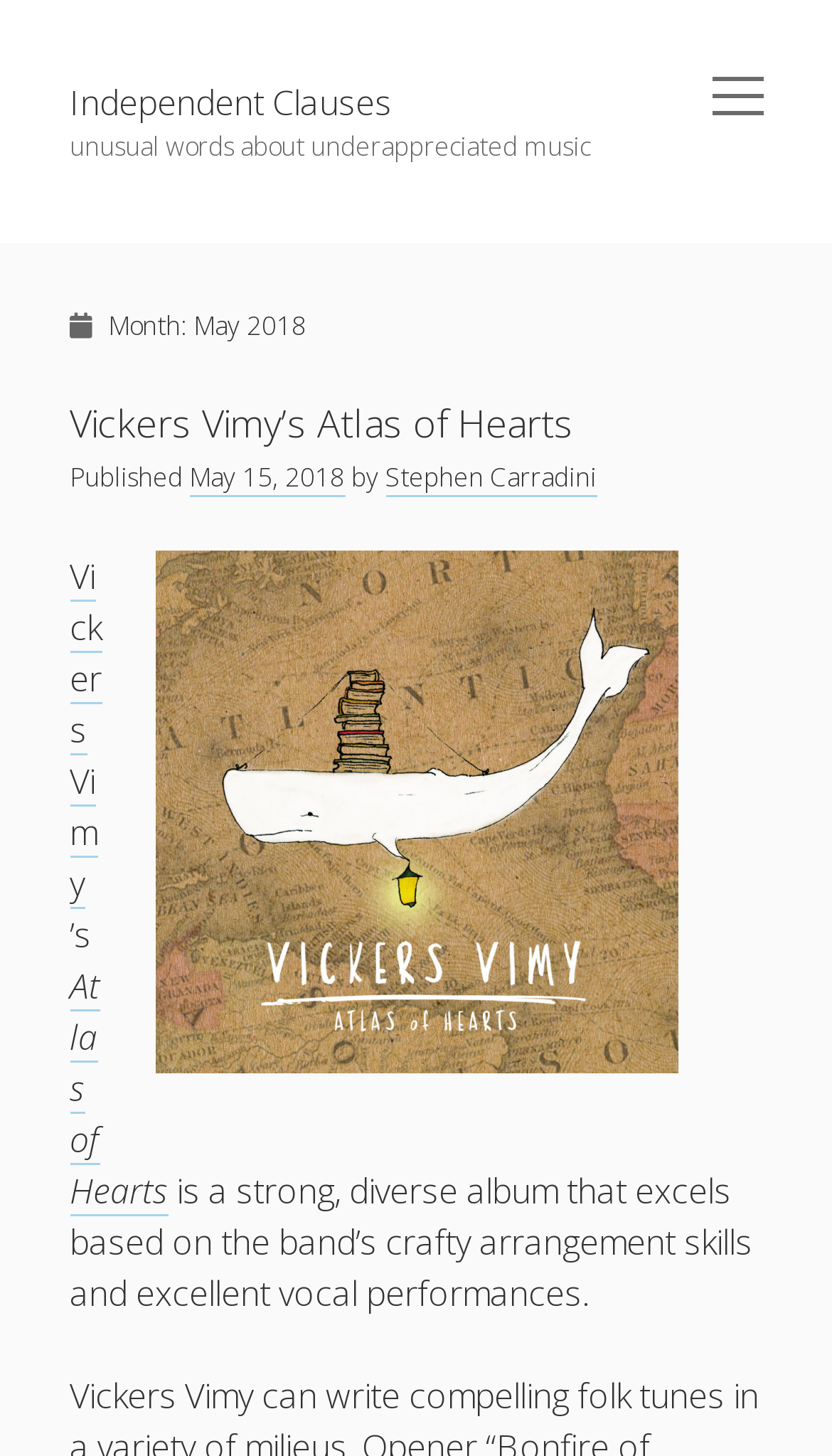How many recent posts are listed?
Using the visual information, answer the question in a single word or phrase.

6